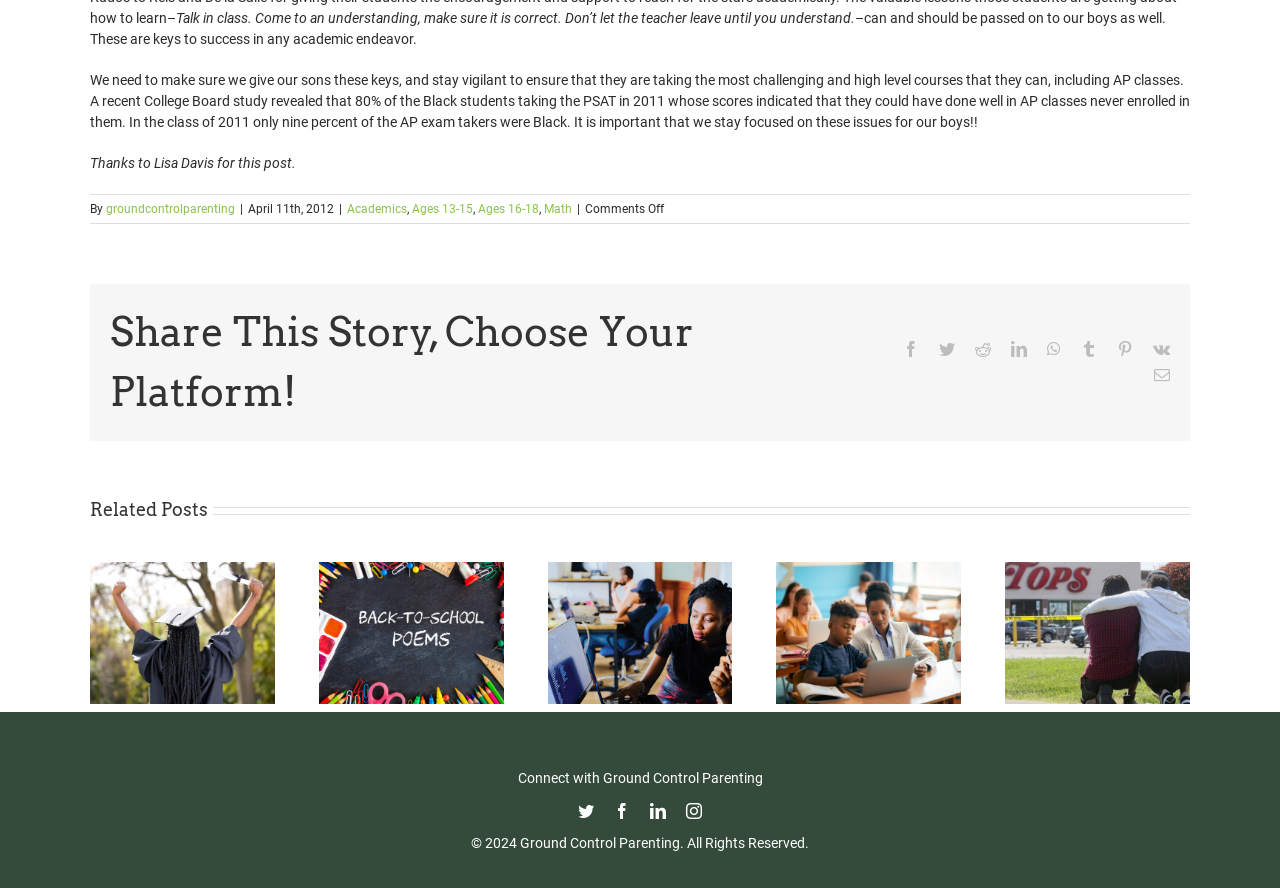Using the provided element description: "aria-label="Commencement Wisdom from Deborah Roberts"", determine the bounding box coordinates of the corresponding UI element in the screenshot.

[0.07, 0.633, 0.215, 0.651]